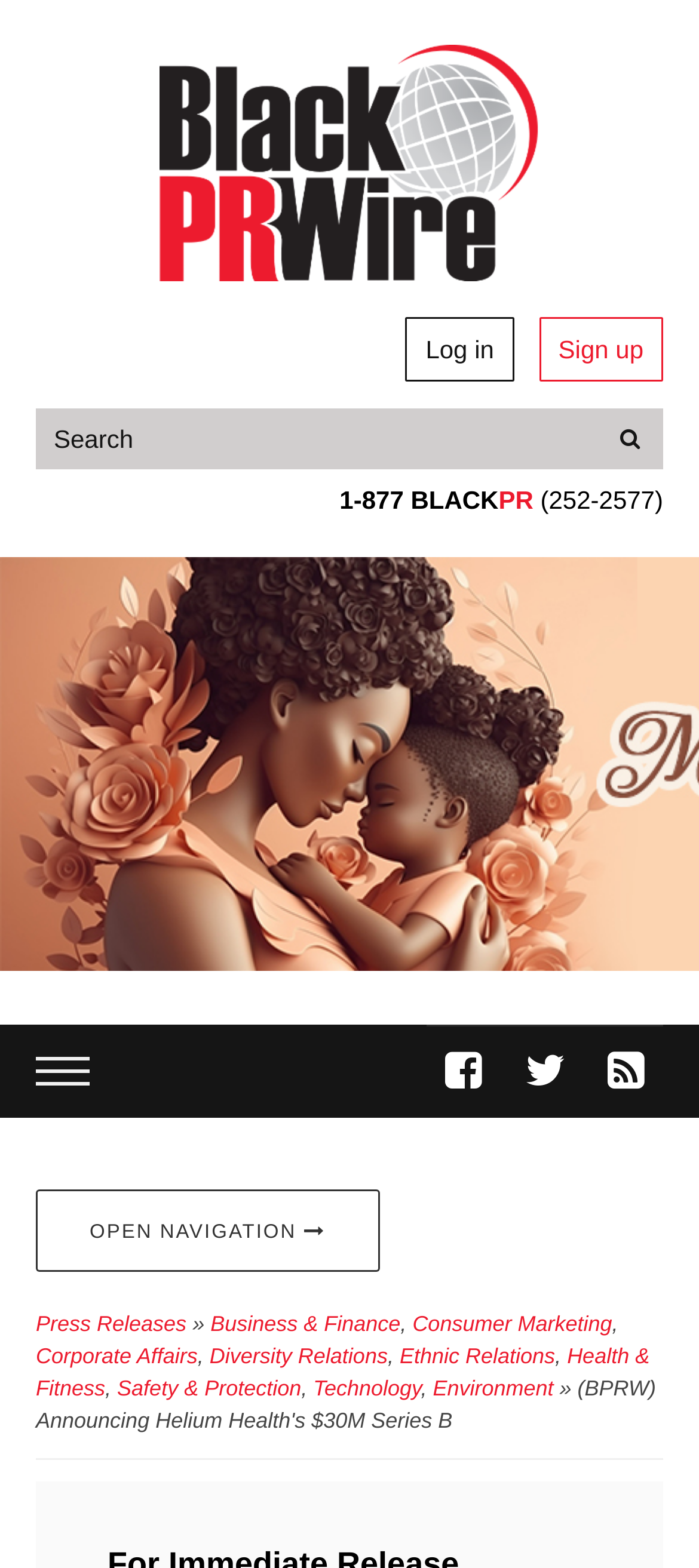Locate the bounding box coordinates of the element that needs to be clicked to carry out the instruction: "view press releases". The coordinates should be given as four float numbers ranging from 0 to 1, i.e., [left, top, right, bottom].

[0.051, 0.836, 0.267, 0.852]